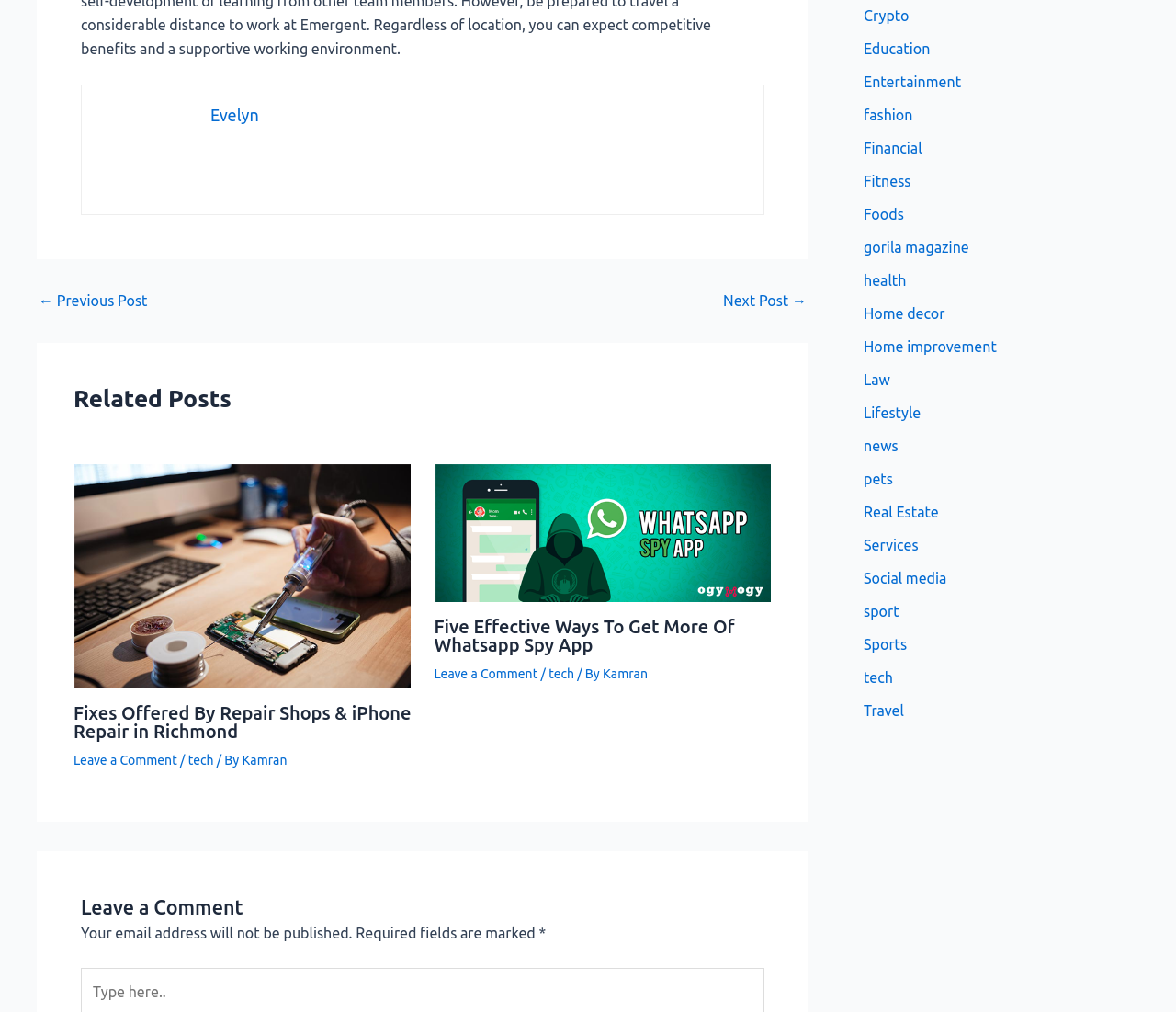Determine the bounding box coordinates for the UI element matching this description: "Home improvement".

[0.734, 0.335, 0.848, 0.351]